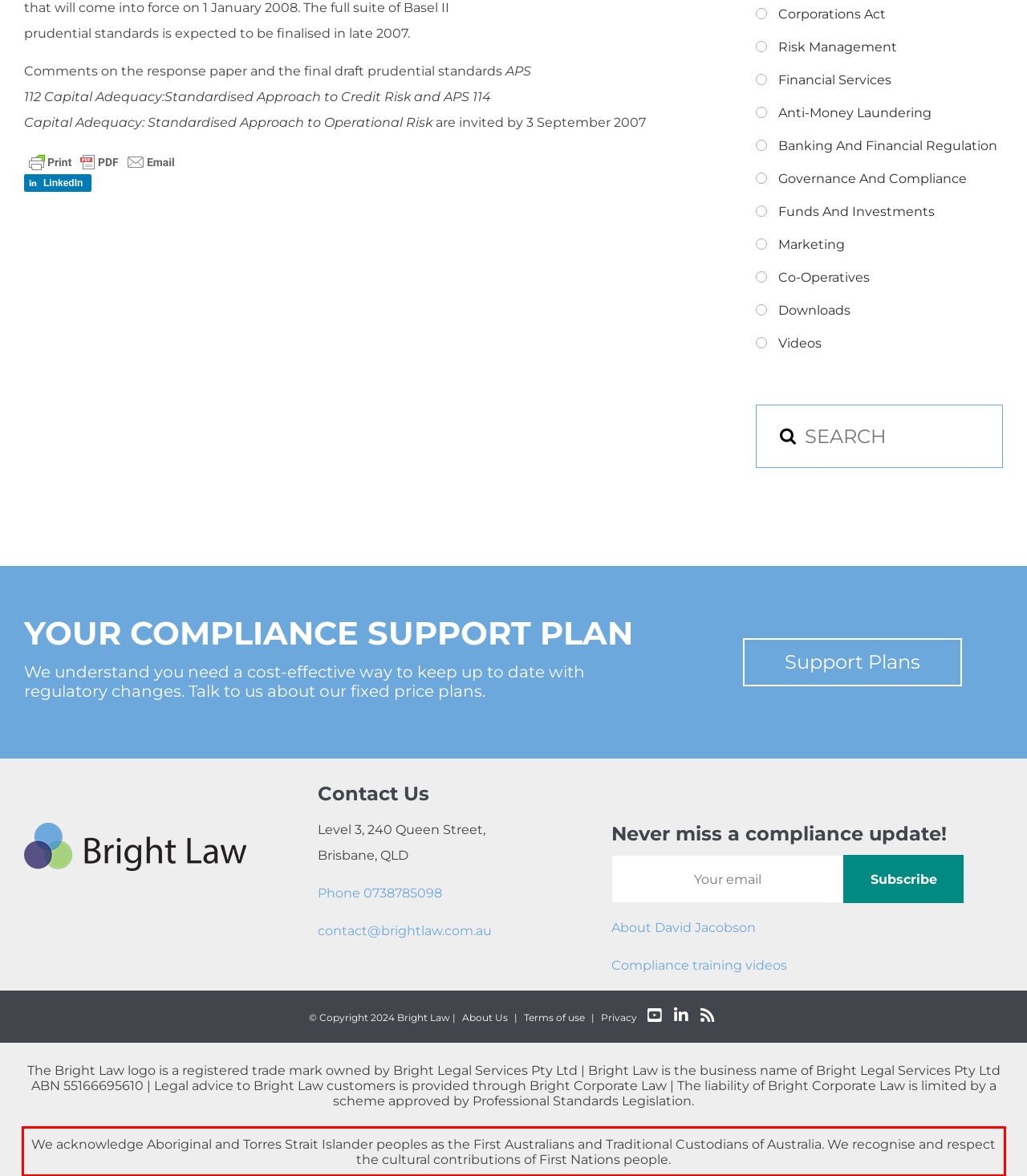Look at the webpage screenshot and recognize the text inside the red bounding box.

We acknowledge Aboriginal and Torres Strait Islander peoples as the First Australians and Traditional Custodians of Australia. We recognise and respect the cultural contributions of First Nations people.